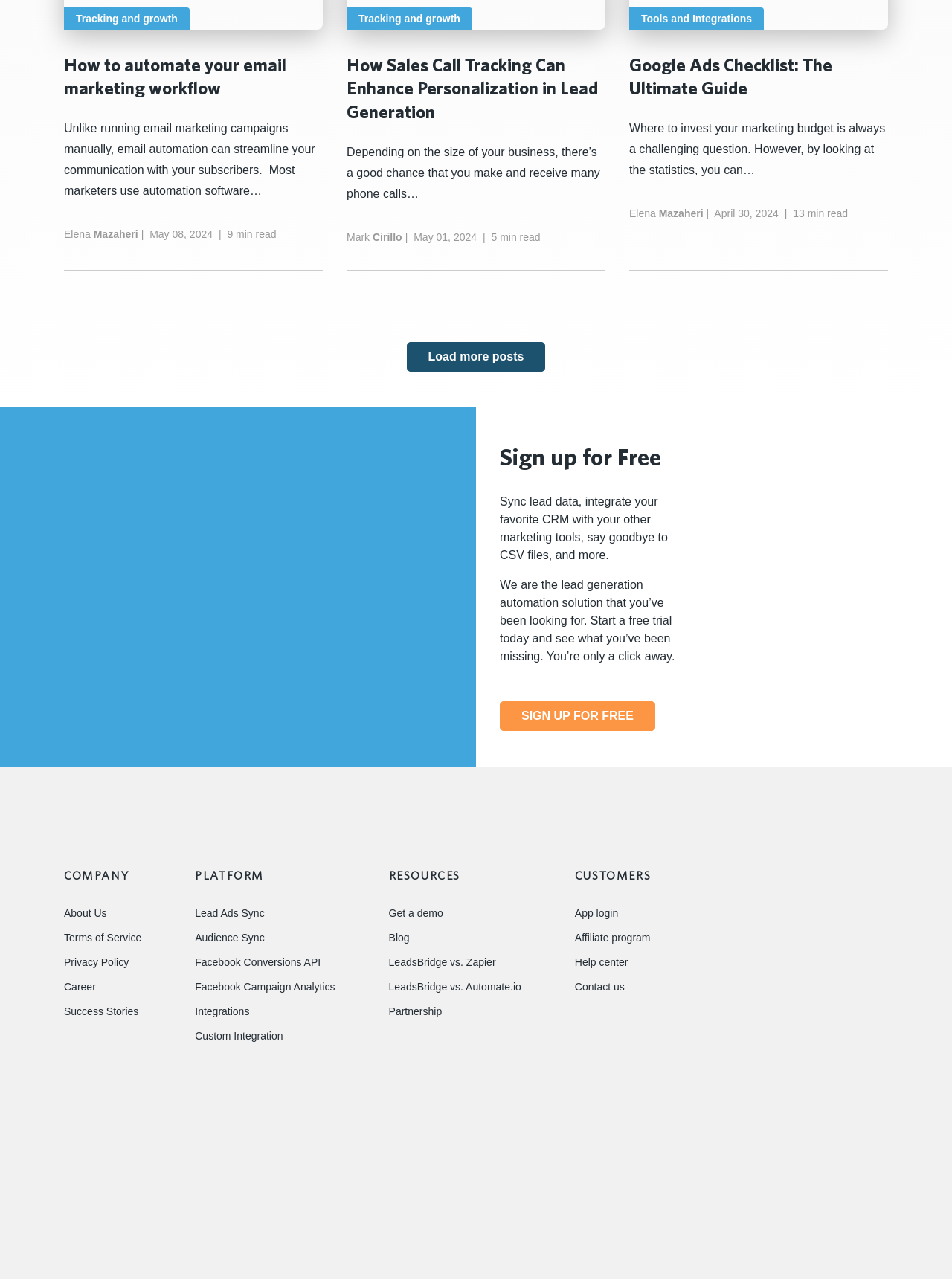Who is the author of the second article?
Look at the image and answer the question with a single word or phrase.

Mark Cirillo